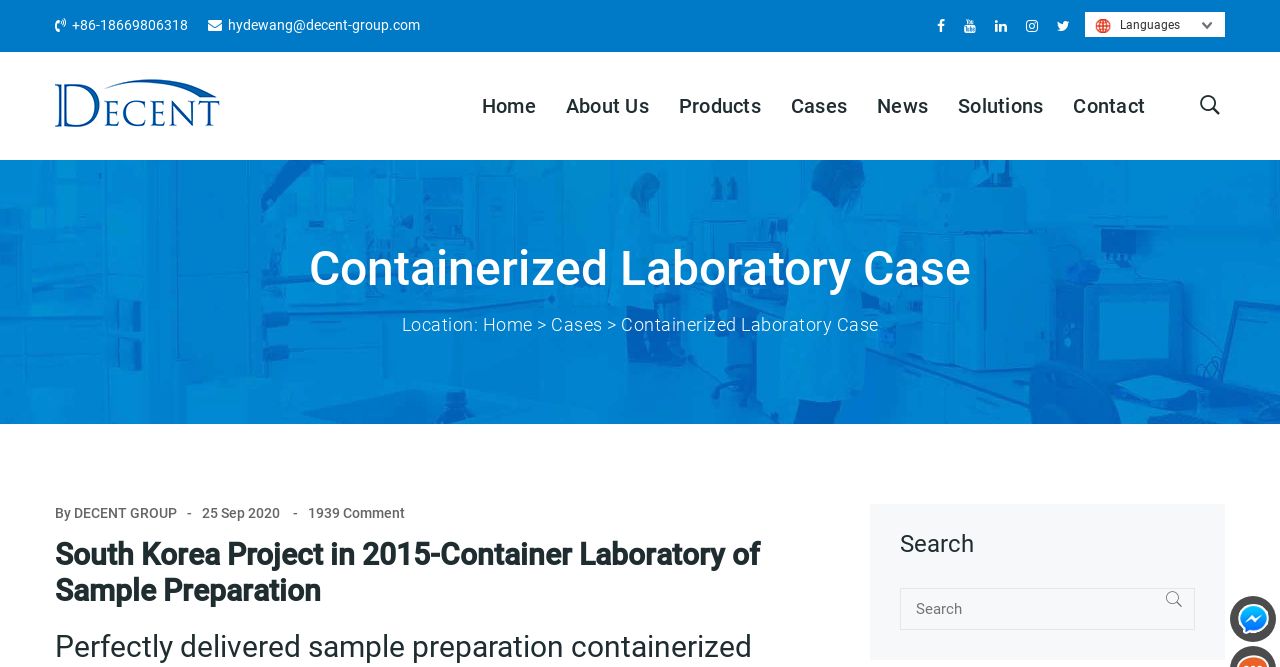What is the date of the project?
Please use the image to provide a one-word or short phrase answer.

25 Sep 2020